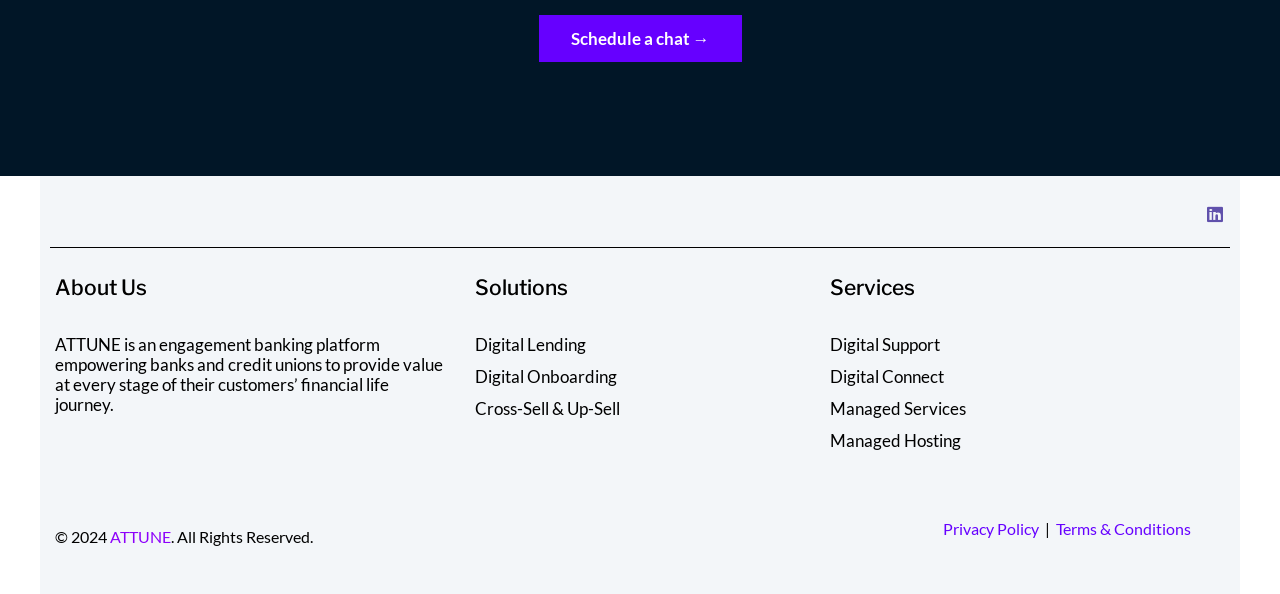Determine the bounding box coordinates of the clickable area required to perform the following instruction: "Schedule a chat". The coordinates should be represented as four float numbers between 0 and 1: [left, top, right, bottom].

[0.421, 0.025, 0.579, 0.104]